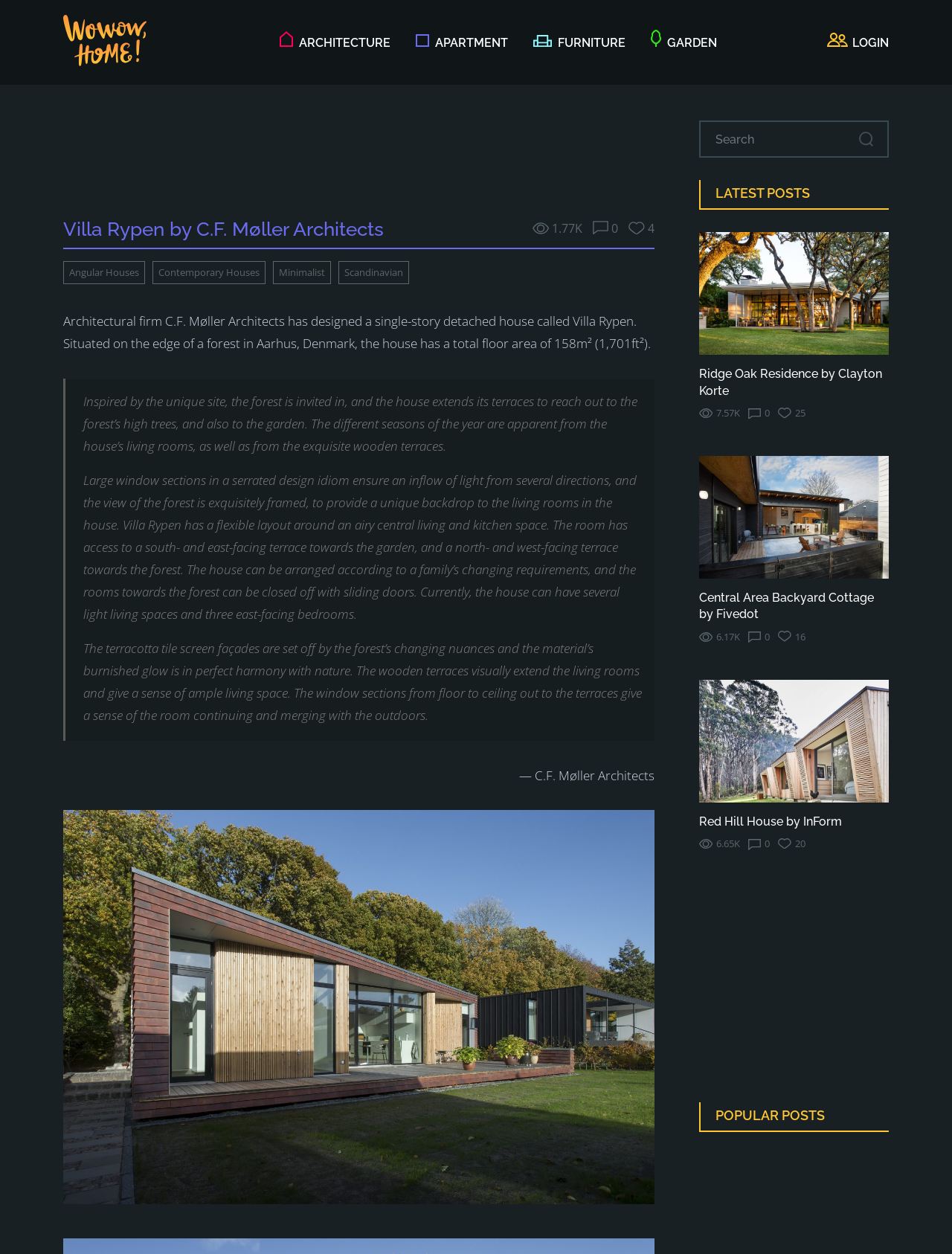How many bedrooms are in Villa Rypen?
Please respond to the question with a detailed and well-explained answer.

According to the article, the house can have several light living spaces and three east-facing bedrooms, which implies that Villa Rypen has three bedrooms.